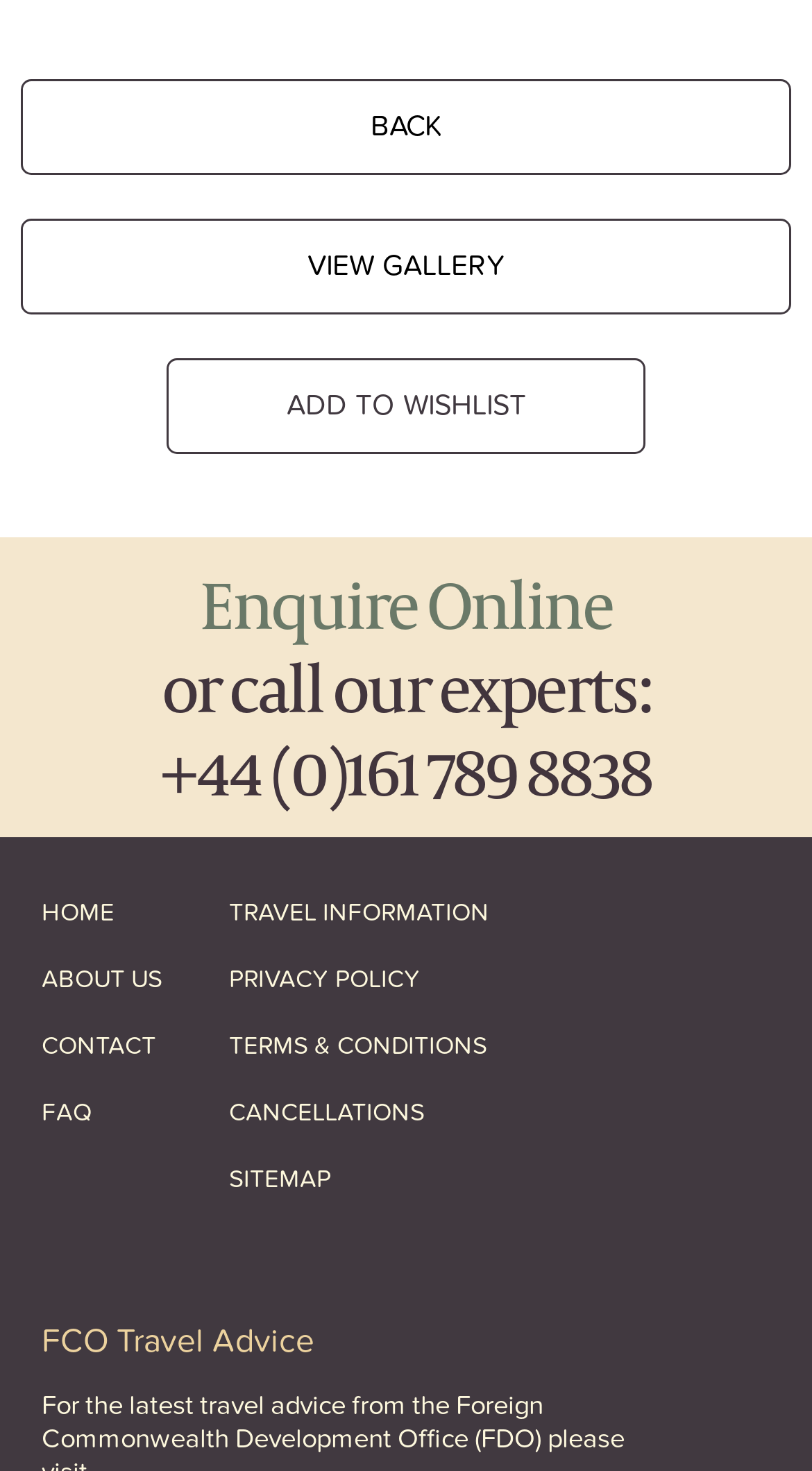What is the phone number to call the experts?
Using the details shown in the screenshot, provide a comprehensive answer to the question.

I found the phone number by looking at the link with the text '+44 (0)161 789 8838' which is located below the 'or call our experts:' text.